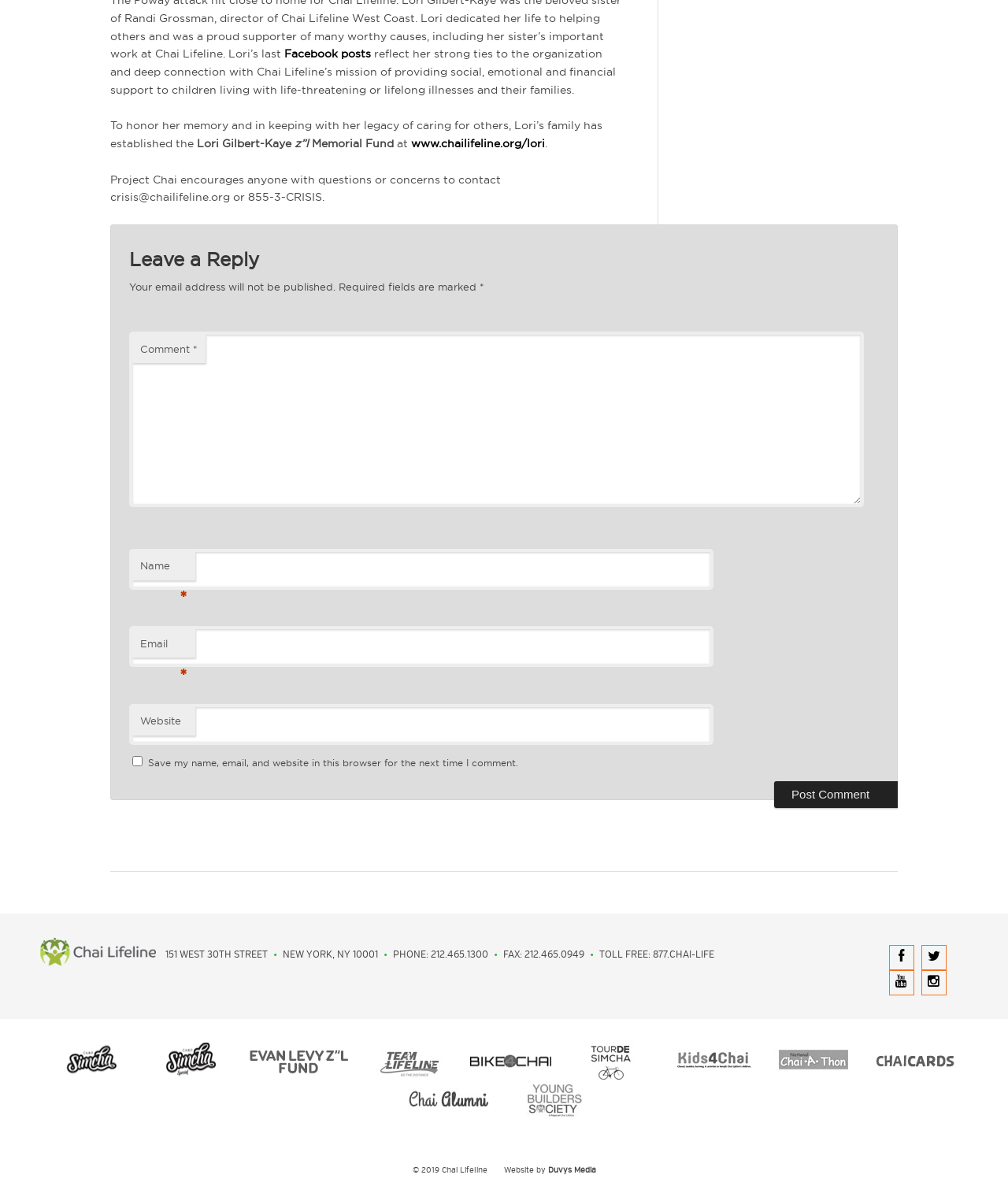Locate the bounding box coordinates of the clickable area to execute the instruction: "Visit the 'www.chailifeline.org/lori' webpage". Provide the coordinates as four float numbers between 0 and 1, represented as [left, top, right, bottom].

[0.408, 0.115, 0.541, 0.125]